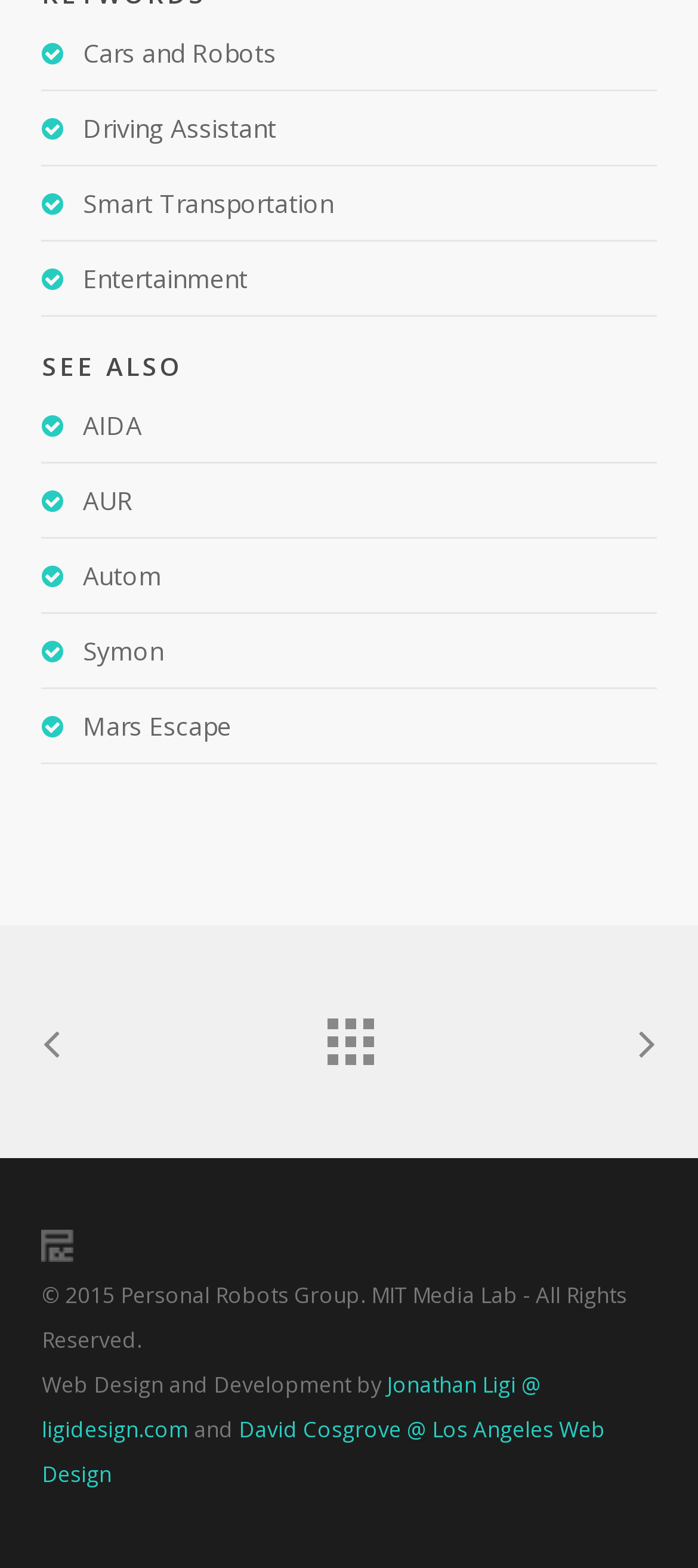Determine the bounding box coordinates of the clickable region to carry out the instruction: "Visit Jonathan Ligi's website".

[0.06, 0.874, 0.775, 0.922]